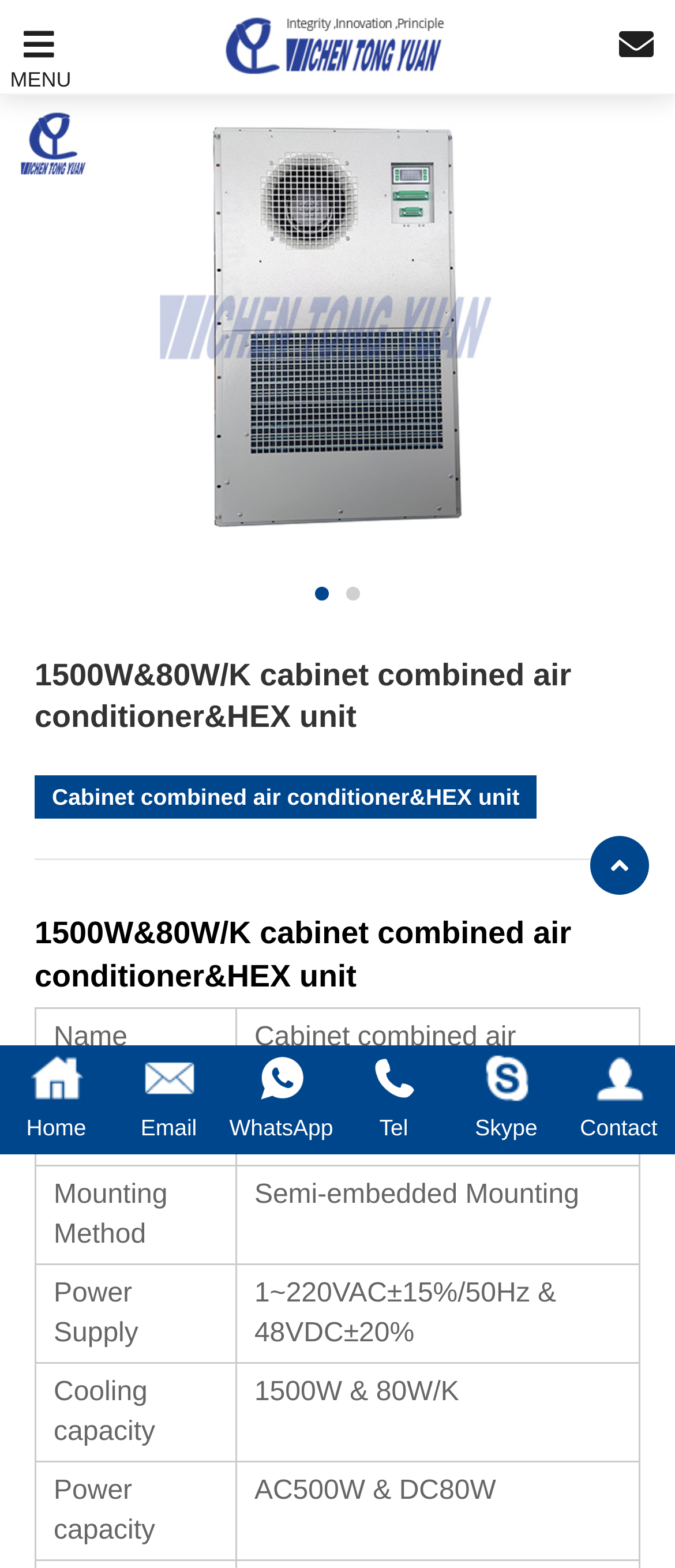Locate the bounding box for the described UI element: "parent_node: MENU". Ensure the coordinates are four float numbers between 0 and 1, formatted as [left, top, right, bottom].

[0.885, 0.0, 1.0, 0.061]